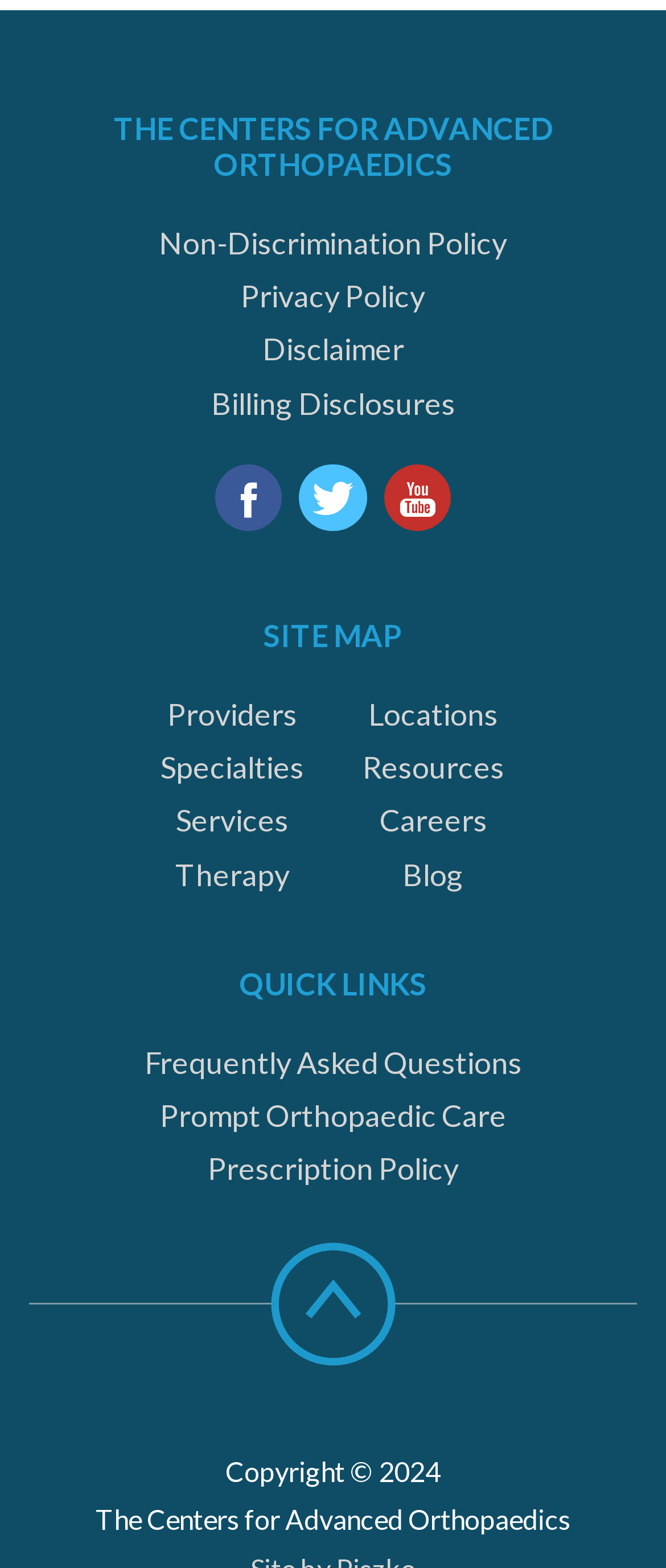Refer to the screenshot and answer the following question in detail:
What is the name of the organization?

The name of the organization can be found at the top of the webpage, where it is written in a large font size as 'THE CENTERS FOR ADVANCED ORTHOPAEDICS'.